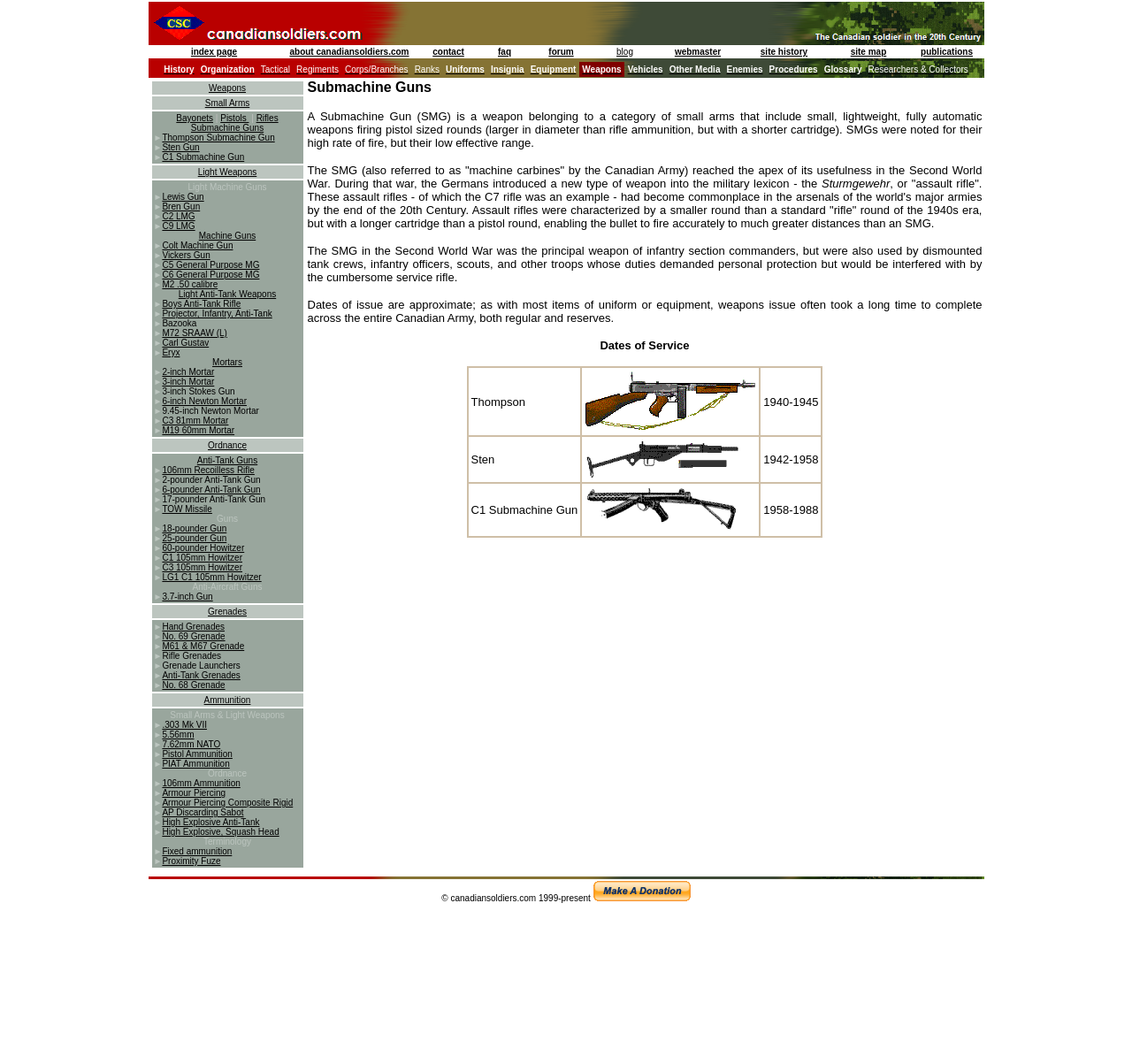Determine the bounding box coordinates of the target area to click to execute the following instruction: "explore Researchers & Collectors."

[0.764, 0.058, 0.858, 0.072]